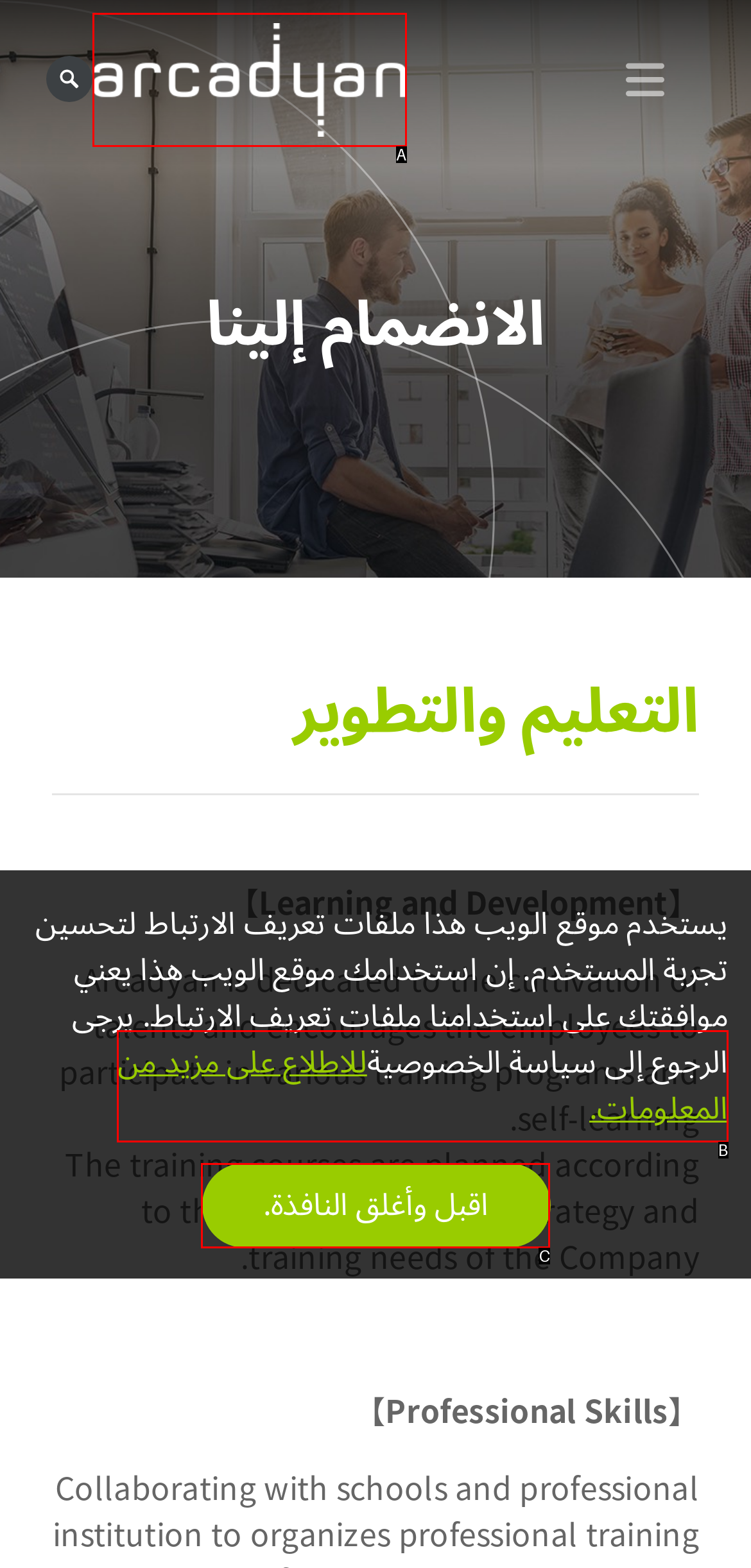Which lettered UI element aligns with this description: اقبل وأغلق النافذة.
Provide your answer using the letter from the available choices.

C